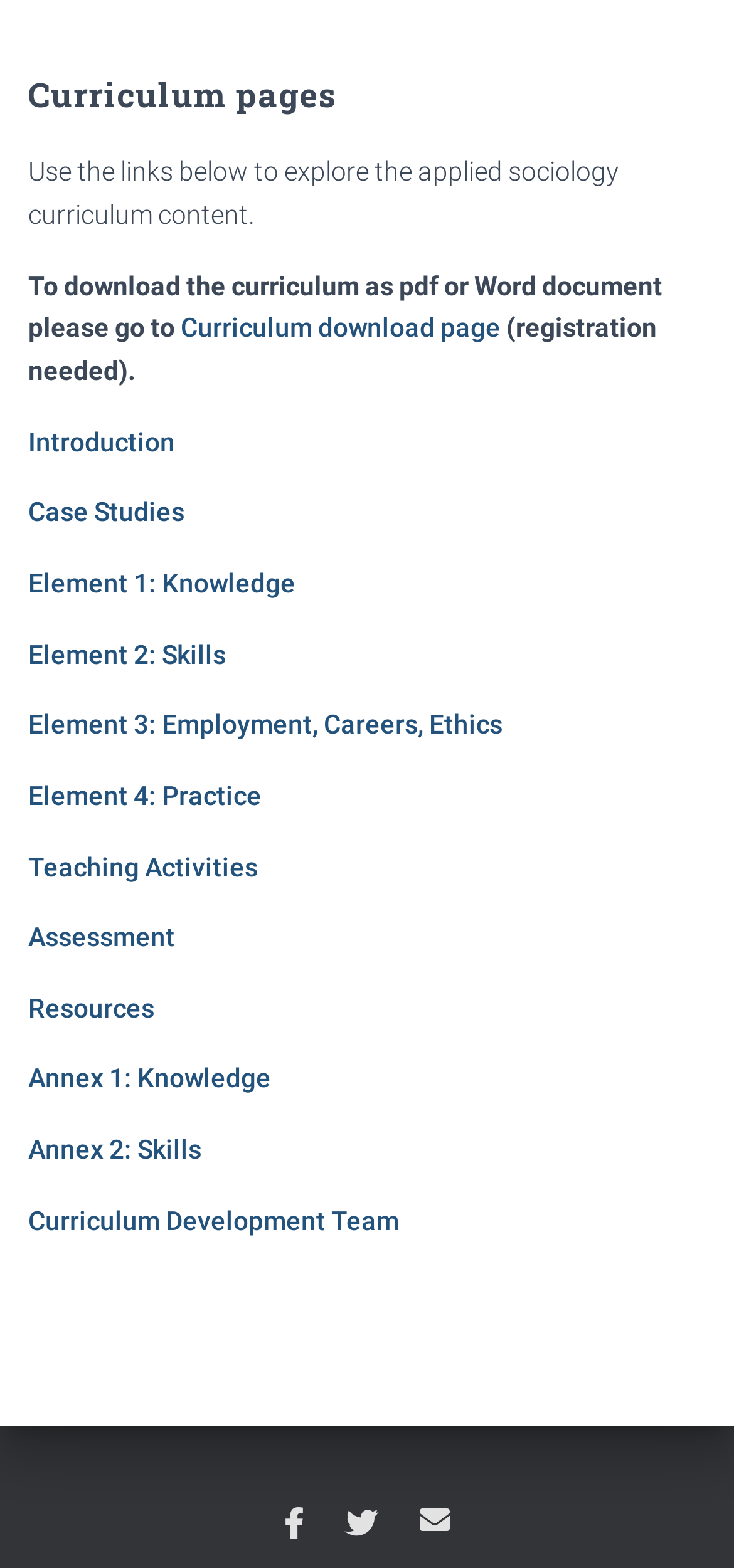Give a one-word or phrase response to the following question: What is the purpose of the curriculum download page?

To download curriculum as pdf or Word document